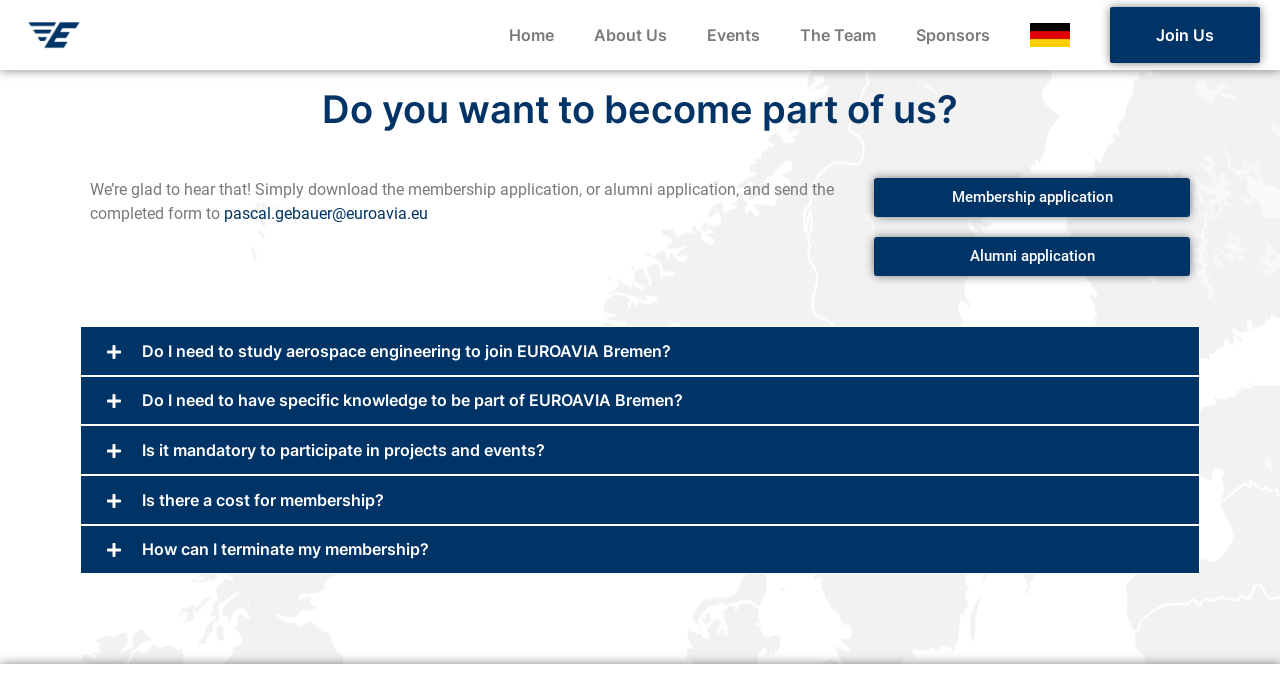Given the following UI element description: "Events", find the bounding box coordinates in the webpage screenshot.

[0.537, 0.015, 0.609, 0.089]